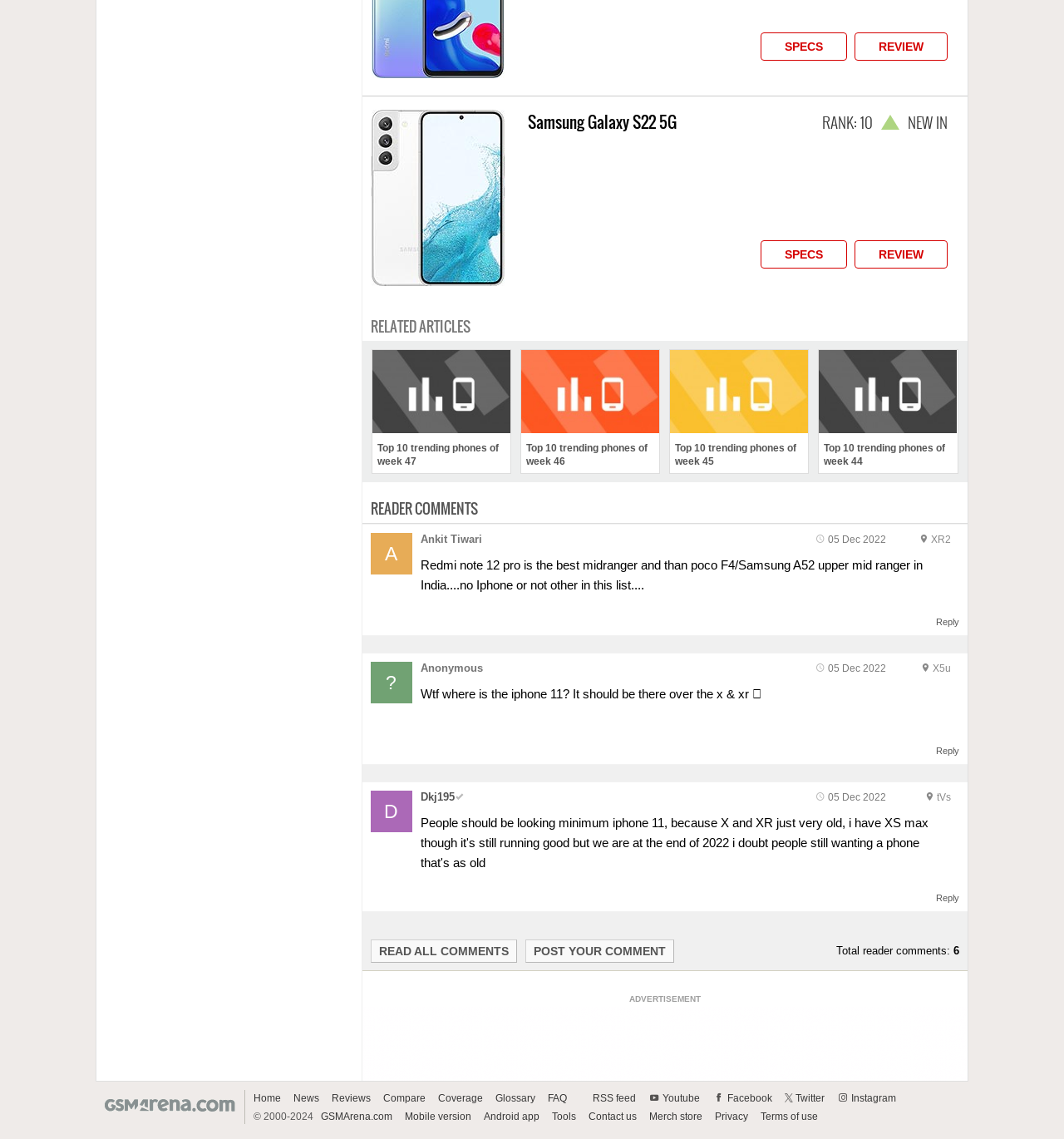Find the bounding box coordinates for the area that must be clicked to perform this action: "View specs of Xiaomi Redmi Note 11".

[0.714, 0.028, 0.796, 0.053]